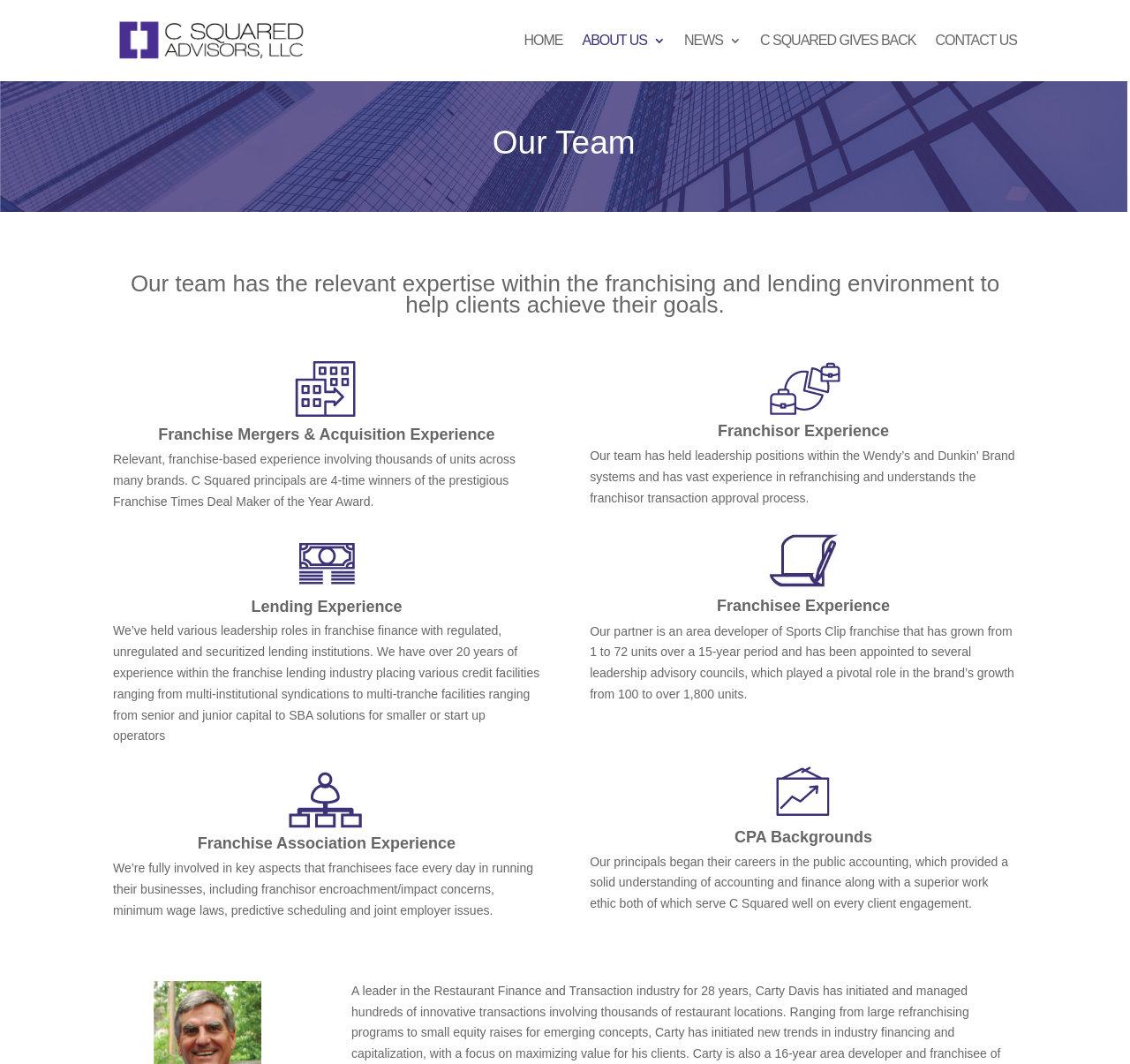Give a complete and precise description of the webpage's appearance.

The webpage is about the "Our Team" section of C Squared Advisors, LLC. At the top left, there is a logo of C Squared Advisors, LLC, which is an image linked to the company's homepage. Below the logo, there is a navigation menu with links to "HOME", "ABOUT US 3", "NEWS 3", "C SQUARED GIVES BACK", and "CONTACT US", aligned horizontally across the top of the page.

The main content of the page is divided into sections, each describing the team's expertise and experience. The first section is headed by "Our Team" and provides an overview of the team's relevant expertise in the franchising and lending environment. 

Below the overview, there are several sections highlighting the team's experience in franchise mergers and acquisitions, lending, franchise association, franchisor, and franchisee roles. Each section has a heading and a brief description of the team's experience in that area. The sections are arranged vertically, with the franchise mergers and acquisitions section at the top, followed by the lending, franchise association, franchisor, and franchisee sections.

At the bottom of the page, there is a section about the team's CPA backgrounds, describing how their experience in public accounting has contributed to their work ethic and understanding of accounting and finance.